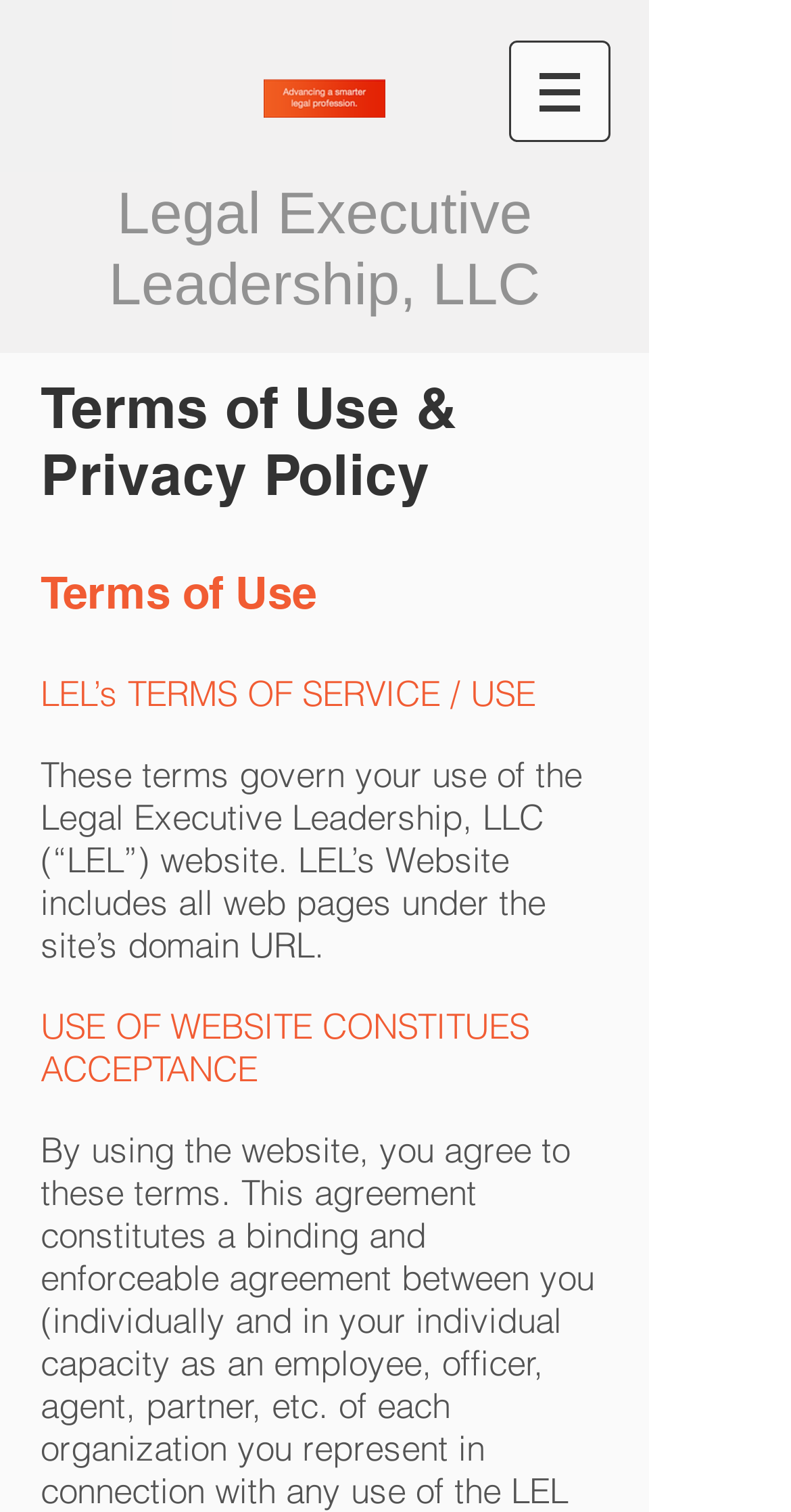Give a detailed account of the webpage's layout and content.

The webpage is titled "Privacy and Terms | lel-home" and appears to be a legal document or policy page. At the top, there is a navigation menu labeled "Site" with a button that has a popup menu, accompanied by an image. Below this, the company name "Legal Executive Leadership, LLC" is displayed prominently as a heading, with a link to the same text.

To the right of the company name, there is a link with no text. Below this, the main content of the page begins, with a heading that reads "Terms of Use & Privacy Policy". This is followed by a series of headings and paragraphs that outline the terms of use for the website. The text explains that the terms govern the user's use of the website and that using the website constitutes acceptance of these terms.

There are a total of 4 headings on the page, including the company name and the main title "Terms of Use & Privacy Policy". The rest of the content is comprised of 4 paragraphs of static text that provide more details about the terms of use. The image mentioned earlier is located near the top-right corner of the page, within the navigation menu.